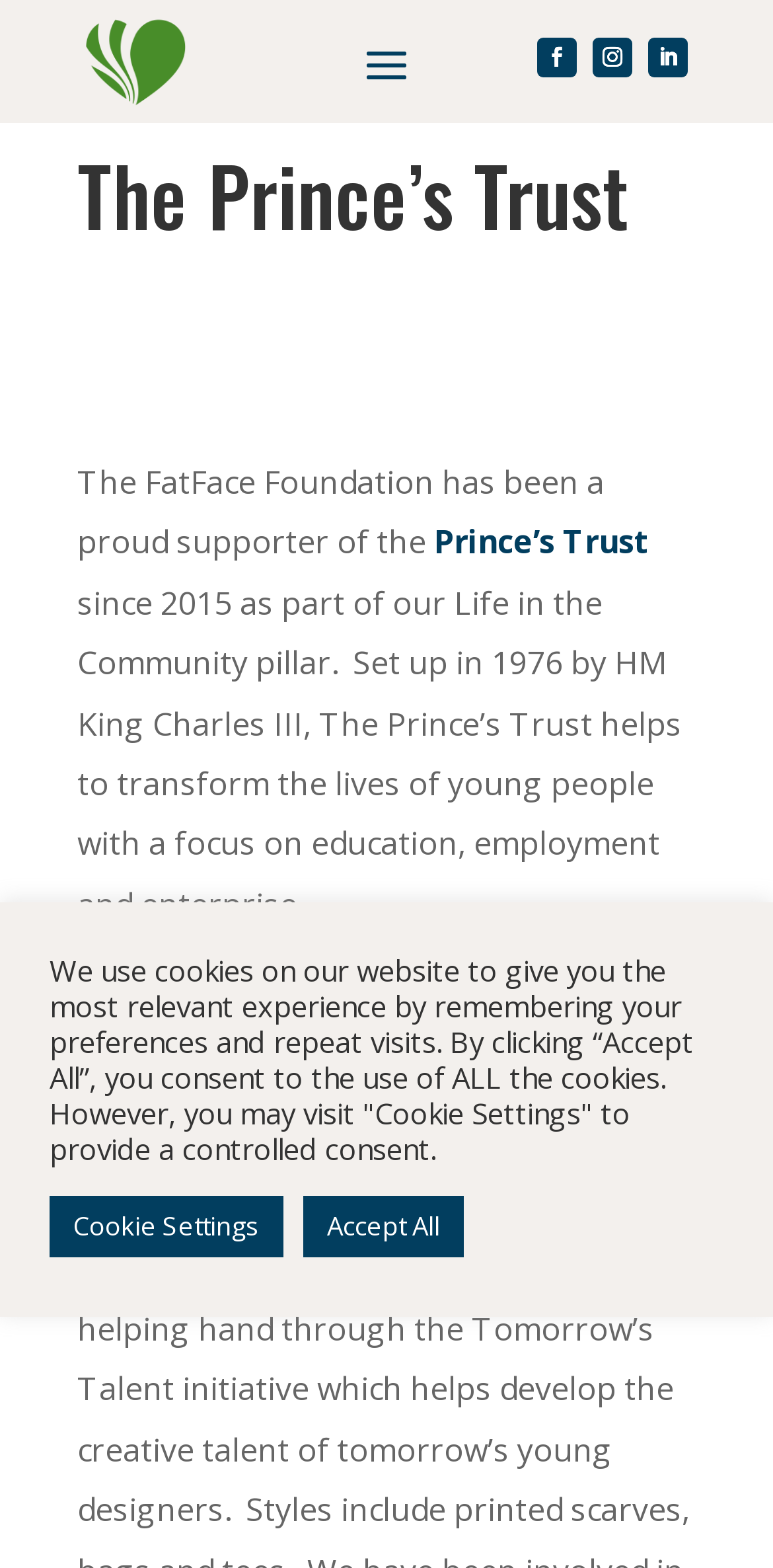What is the focus of The Prince's Trust?
Look at the webpage screenshot and answer the question with a detailed explanation.

The focus of The Prince's Trust can be found in the paragraph of text that describes the organization, which states that it 'helps to transform the lives of young people with a focus on education, employment and enterprise'.